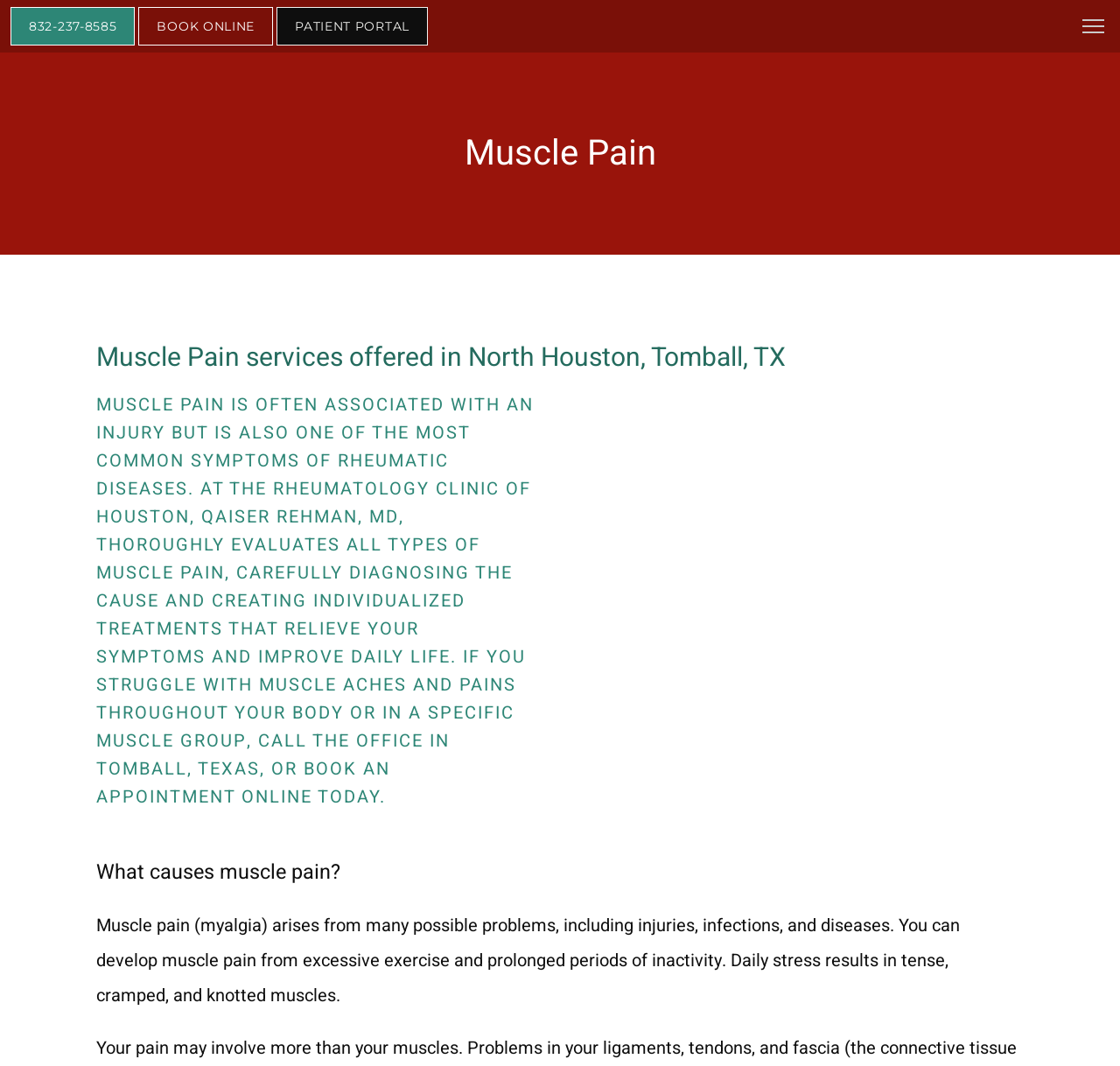What can be done to relieve muscle pain symptoms?
Based on the image, please offer an in-depth response to the question.

According to the webpage, Dr. Qaiser Rehman creates individualized treatments that relieve muscle pain symptoms and improve daily life. This is mentioned in the article section of the webpage, which describes the services provided by the Rheumatology Clinic of Houston.